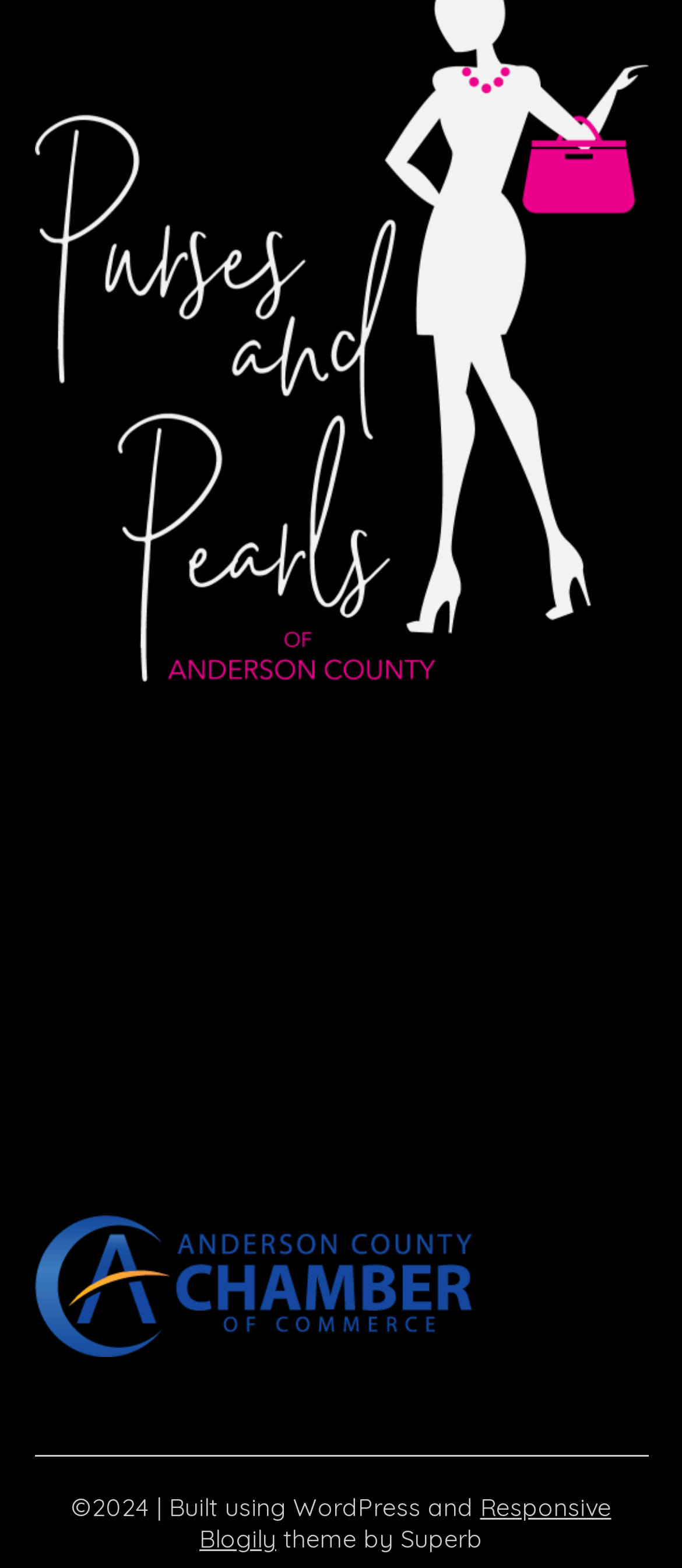Using the webpage screenshot and the element description Responsive Blogily, determine the bounding box coordinates. Specify the coordinates in the format (top-left x, top-left y, bottom-right x, bottom-right y) with values ranging from 0 to 1.

[0.292, 0.952, 0.896, 0.992]